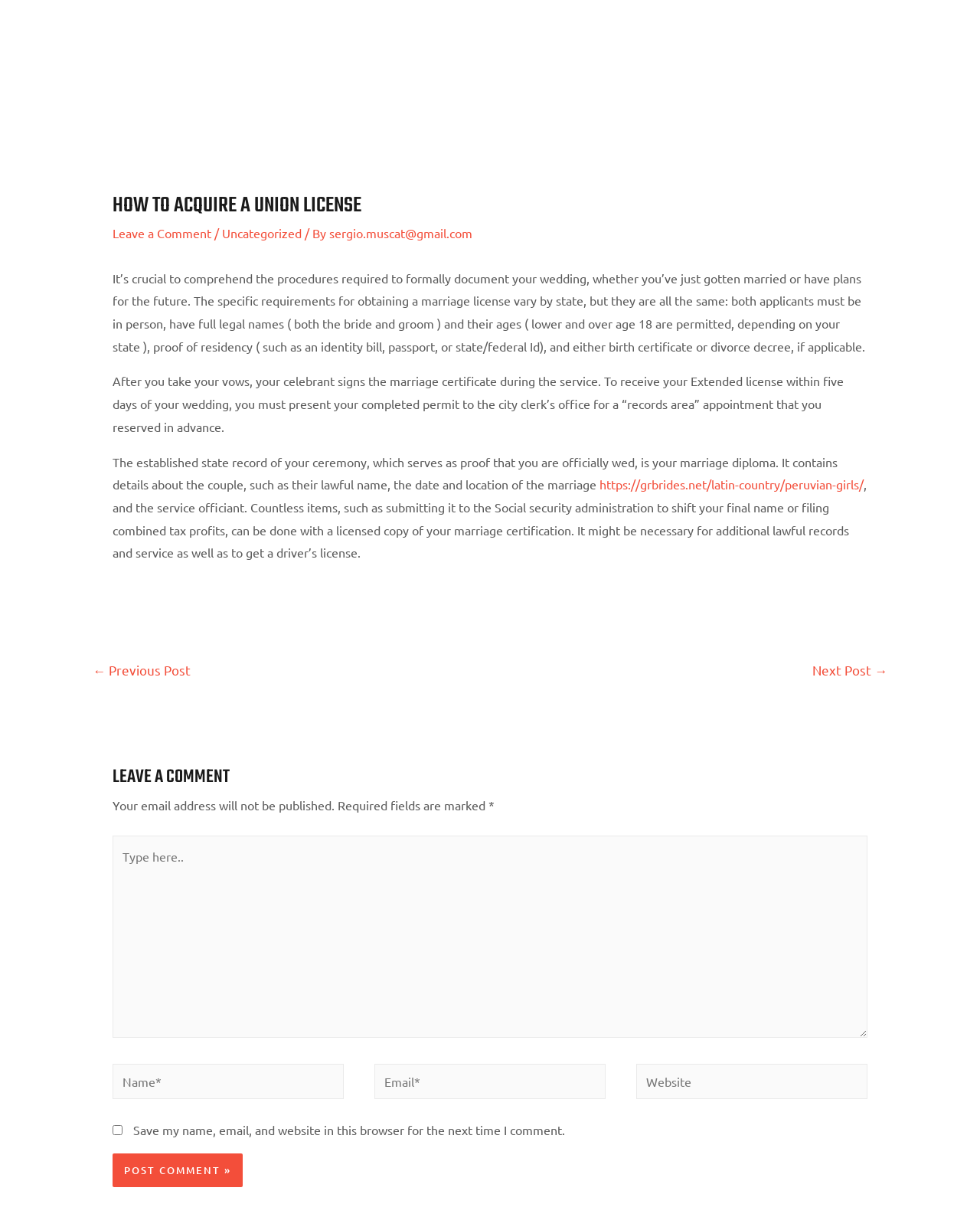Could you identify the text that serves as the heading for this webpage?

HOW TO ACQUIRE A UNION LICENSE